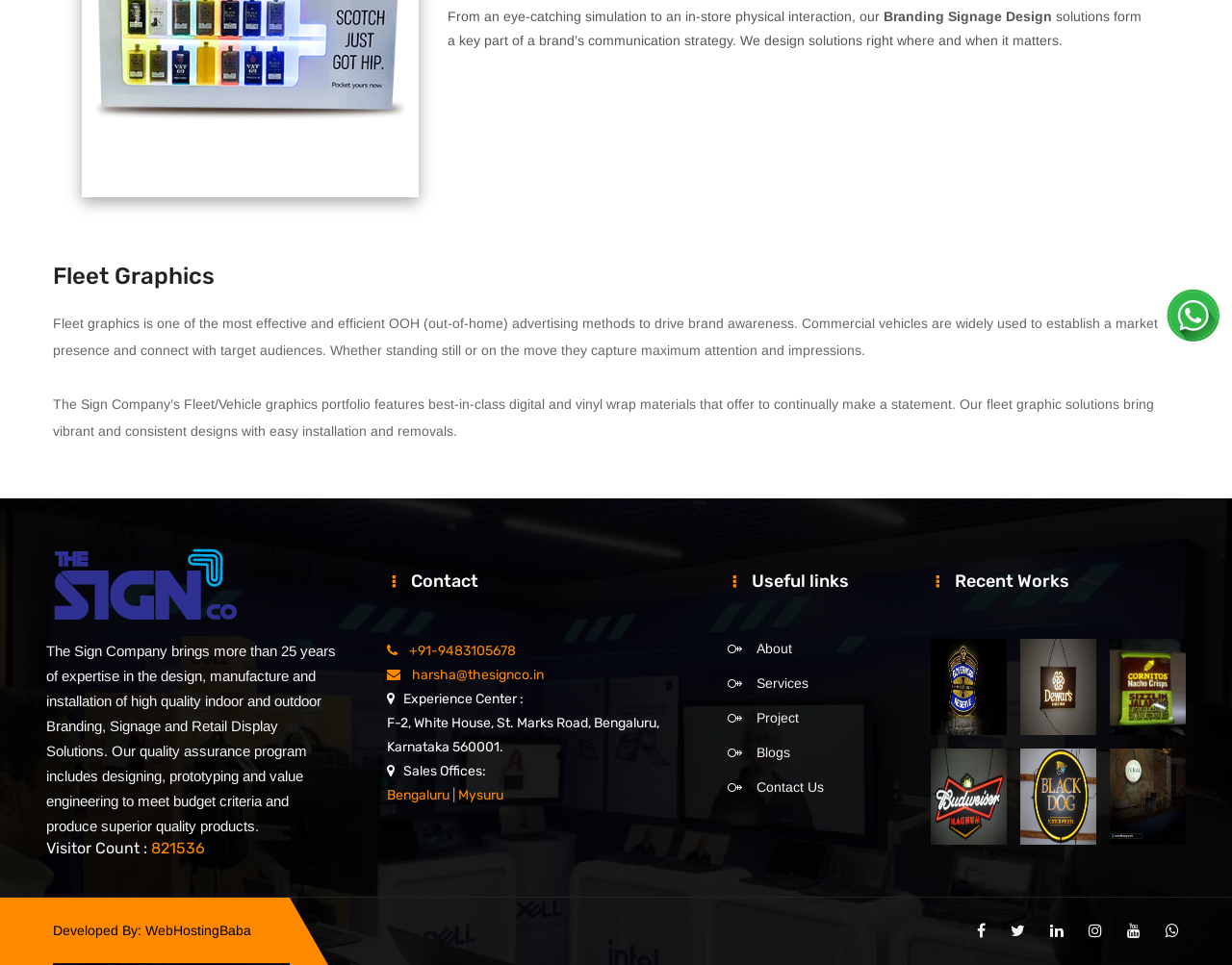Predict the bounding box coordinates for the UI element described as: "Developed By: WebHostingBaba". The coordinates should be four float numbers between 0 and 1, presented as [left, top, right, bottom].

[0.043, 0.956, 0.204, 0.972]